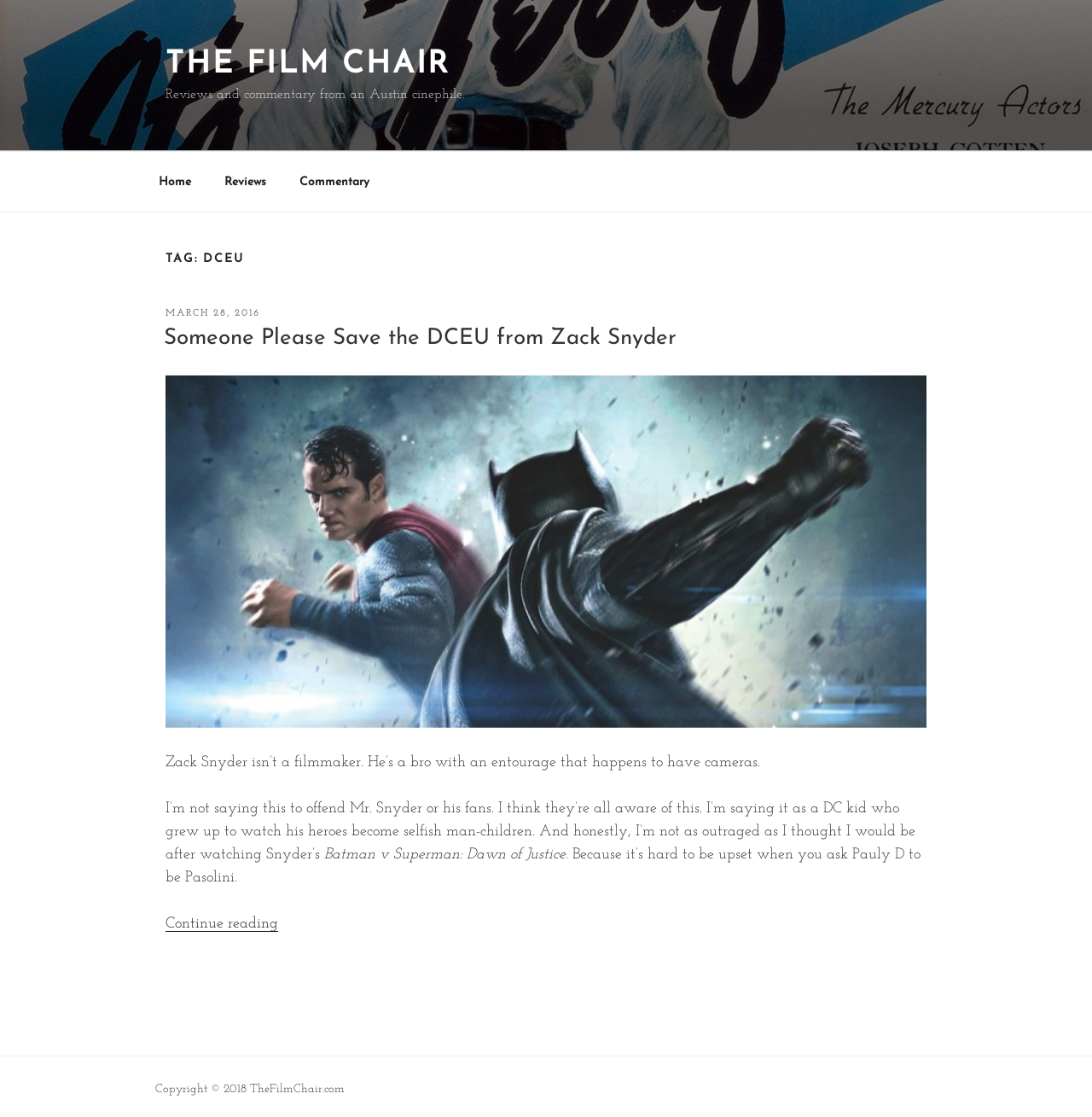Respond with a single word or phrase for the following question: 
What is the title of the article?

Someone Please Save the DCEU from Zack Snyder